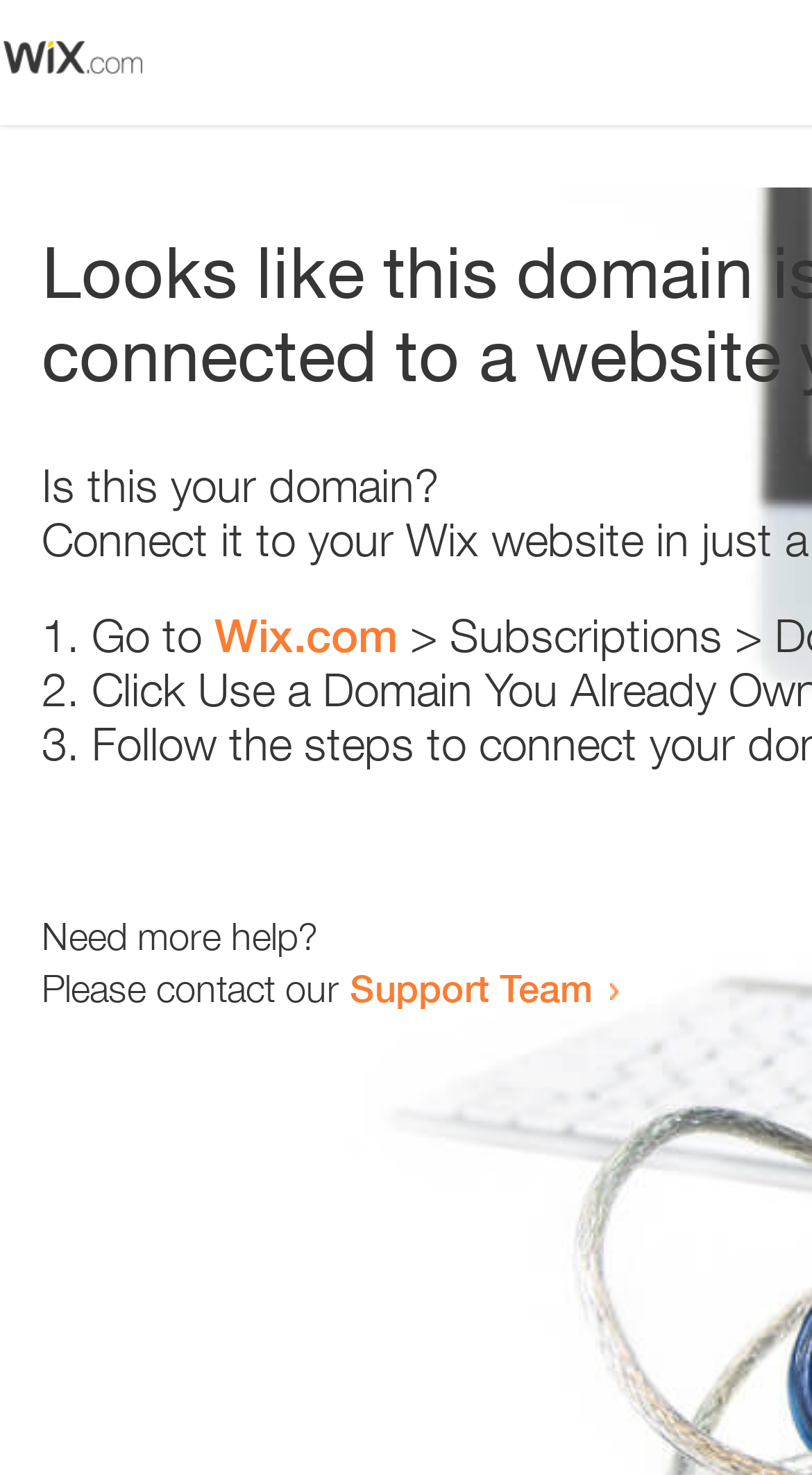Please answer the following question using a single word or phrase: 
How many list markers are present?

3